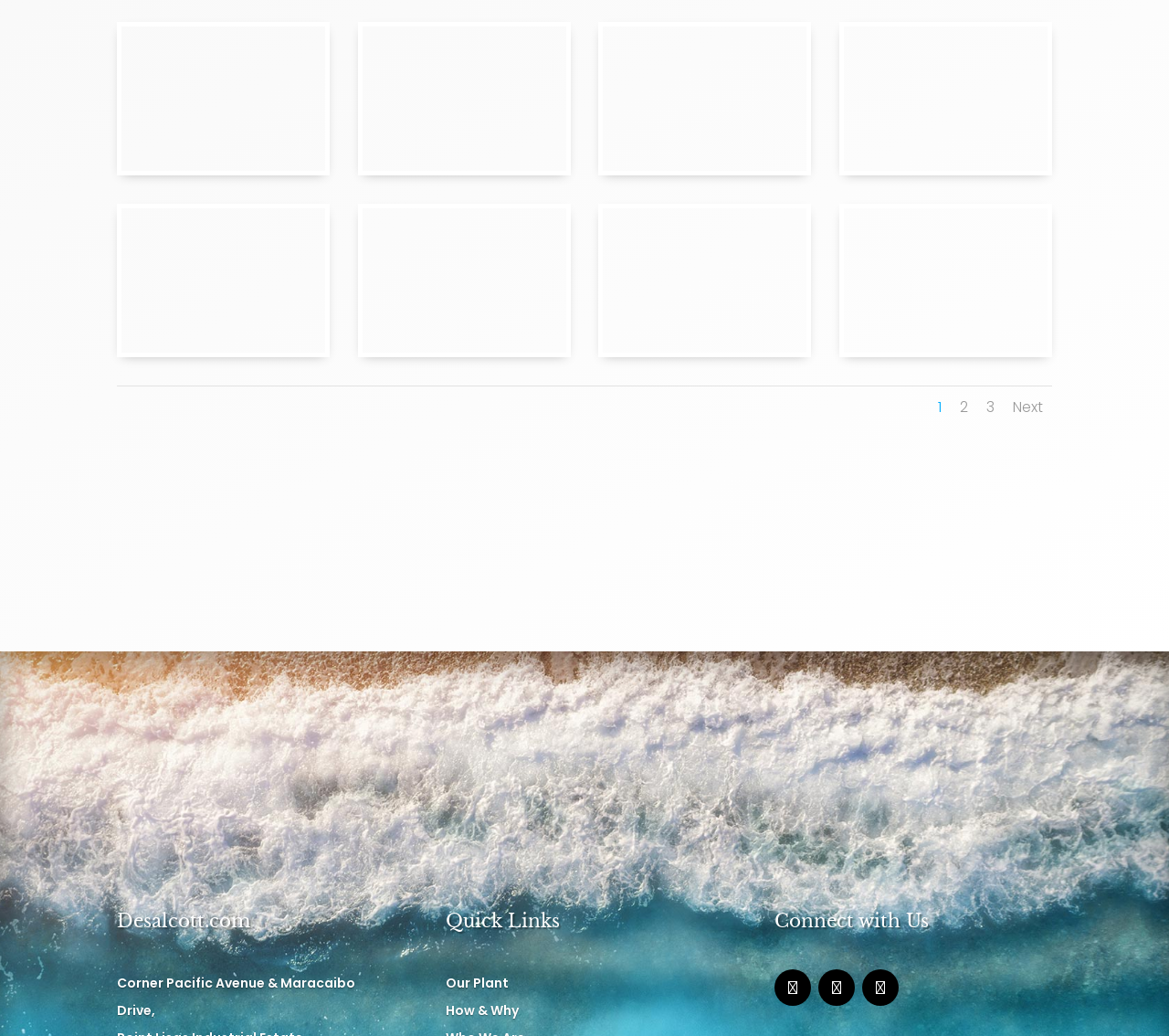Please determine the bounding box of the UI element that matches this description: title="Desalcott-Portrait4". The coordinates should be given as (top-left x, top-left y, bottom-right x, bottom-right y), with all values between 0 and 1.

[0.104, 0.327, 0.278, 0.345]